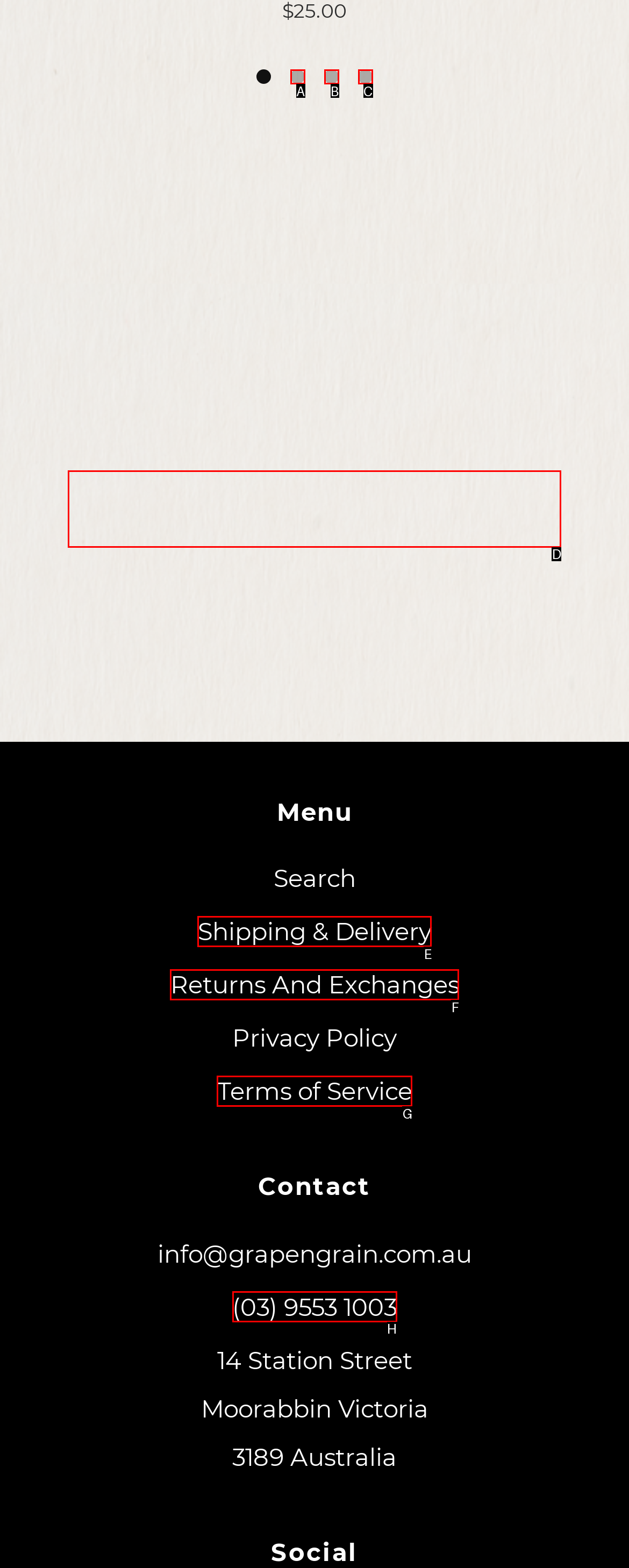From the given options, indicate the letter that corresponds to the action needed to complete this task: Enter email address. Respond with only the letter.

D